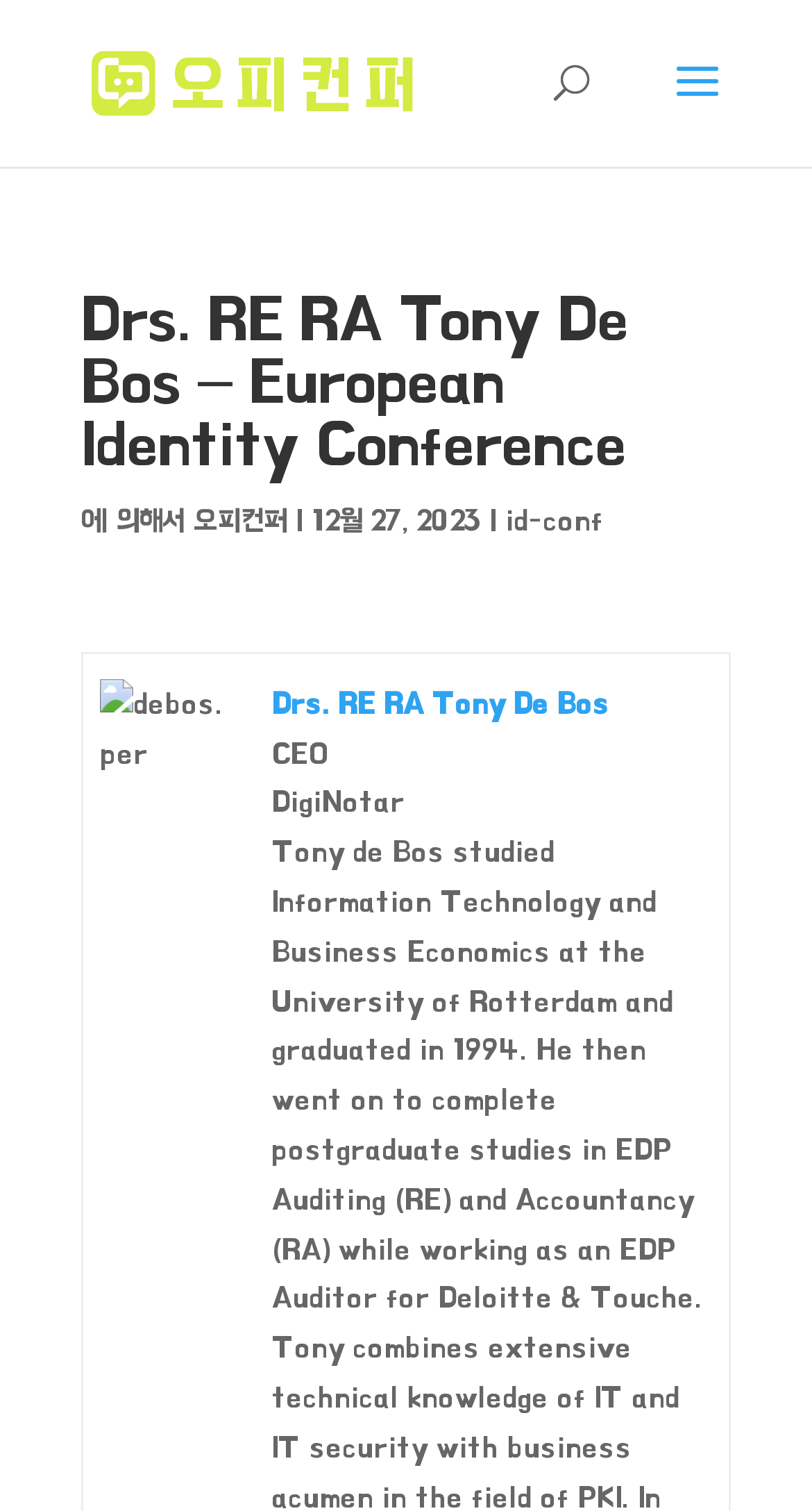Answer briefly with one word or phrase:
What is the platform mentioned on this webpage?

오피(OP)